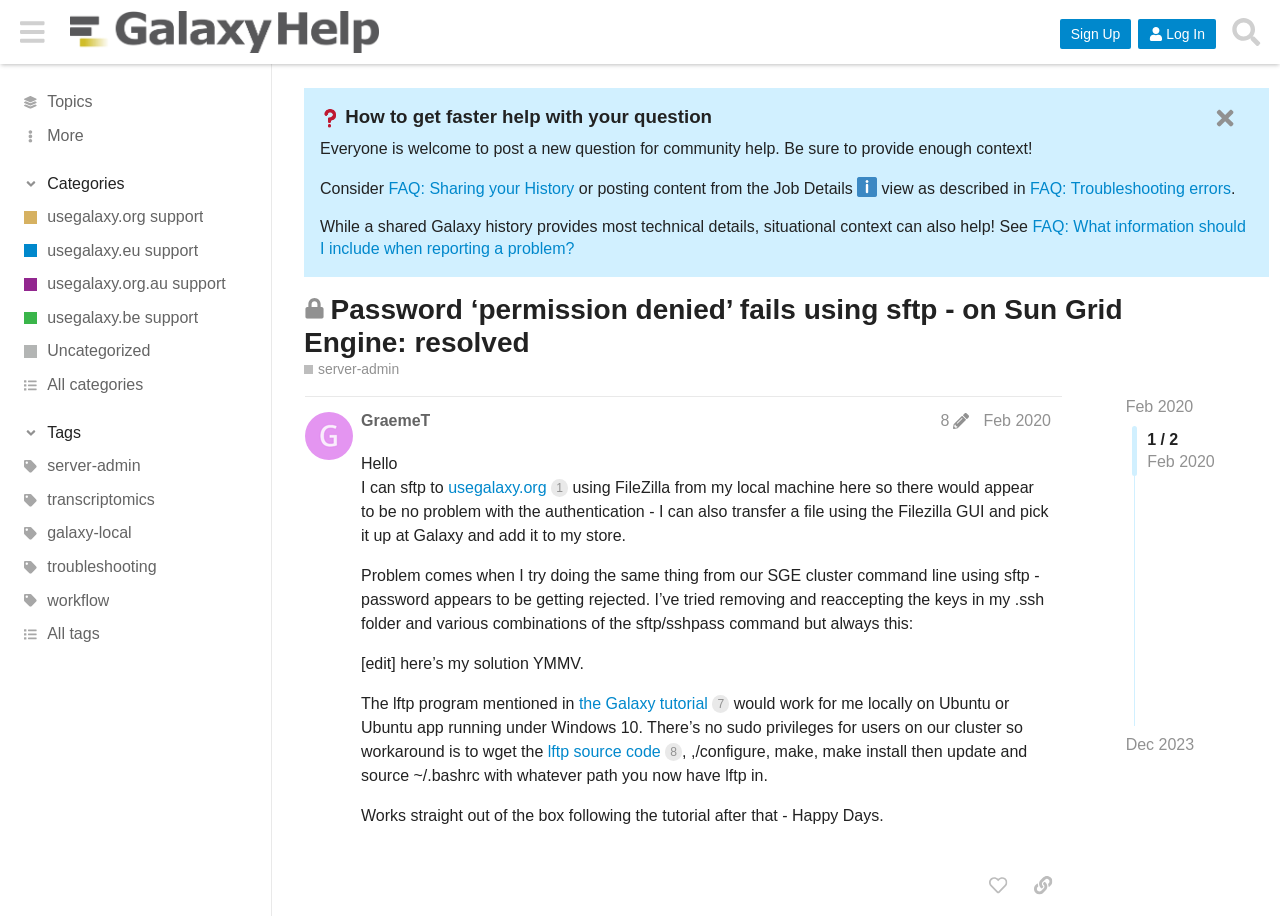What is the name of the file transfer software mentioned in the discussion?
Based on the visual content, answer with a single word or a brief phrase.

FileZilla